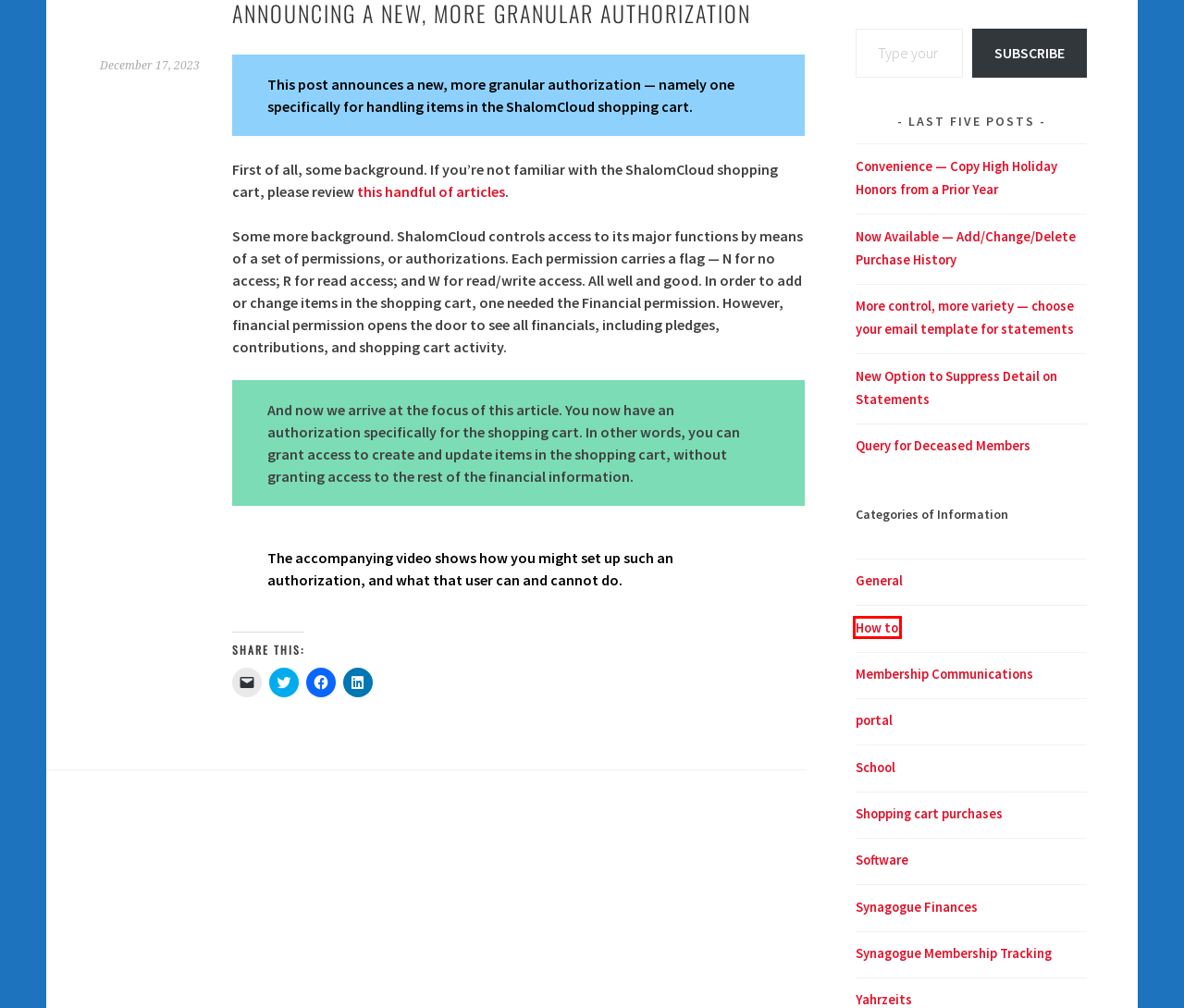You have a screenshot of a webpage with an element surrounded by a red bounding box. Choose the webpage description that best describes the new page after clicking the element inside the red bounding box. Here are the candidates:
A. Software - ShalomCloud - Synagogue Management Software
B. Shopping cart purchases - ShalomCloud - Synagogue Management Software
C. Synagogue Finances - ShalomCloud - Synagogue Management Software
D. Query for Deceased Members Synagogue Management Program
E. General - ShalomCloud - Synagogue Management Software
F. Announcing a new, more granular authorization - ShalomCloud
G. Membership Communications - ShalomCloud - Synagogue Management Software
H. How to - ShalomCloud - Synagogue Management Software

H